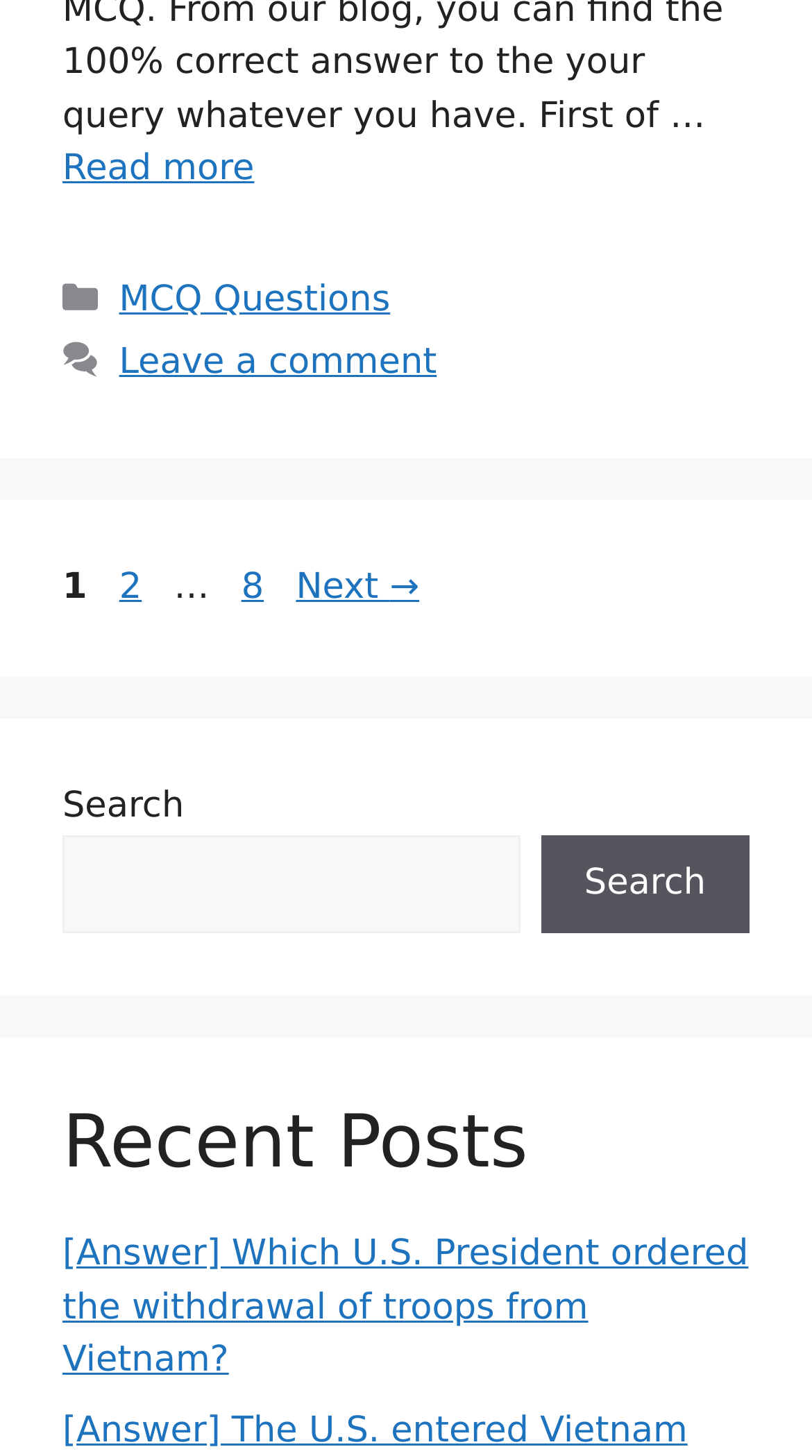Identify the bounding box coordinates of the section to be clicked to complete the task described by the following instruction: "Go to home page". The coordinates should be four float numbers between 0 and 1, formatted as [left, top, right, bottom].

None